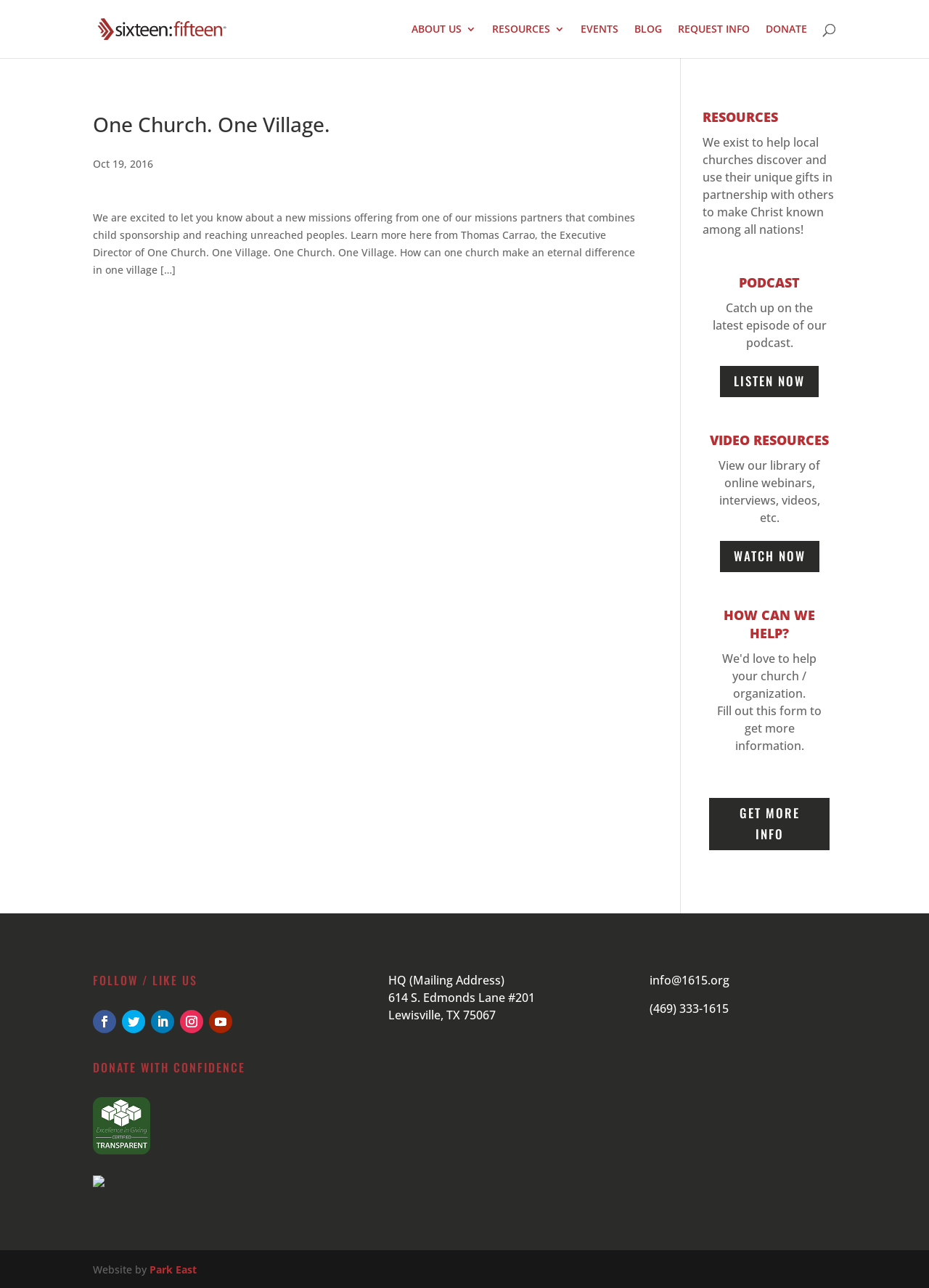Please identify the bounding box coordinates of the region to click in order to complete the task: "Get more information about the organization". The coordinates must be four float numbers between 0 and 1, specified as [left, top, right, bottom].

[0.764, 0.619, 0.893, 0.66]